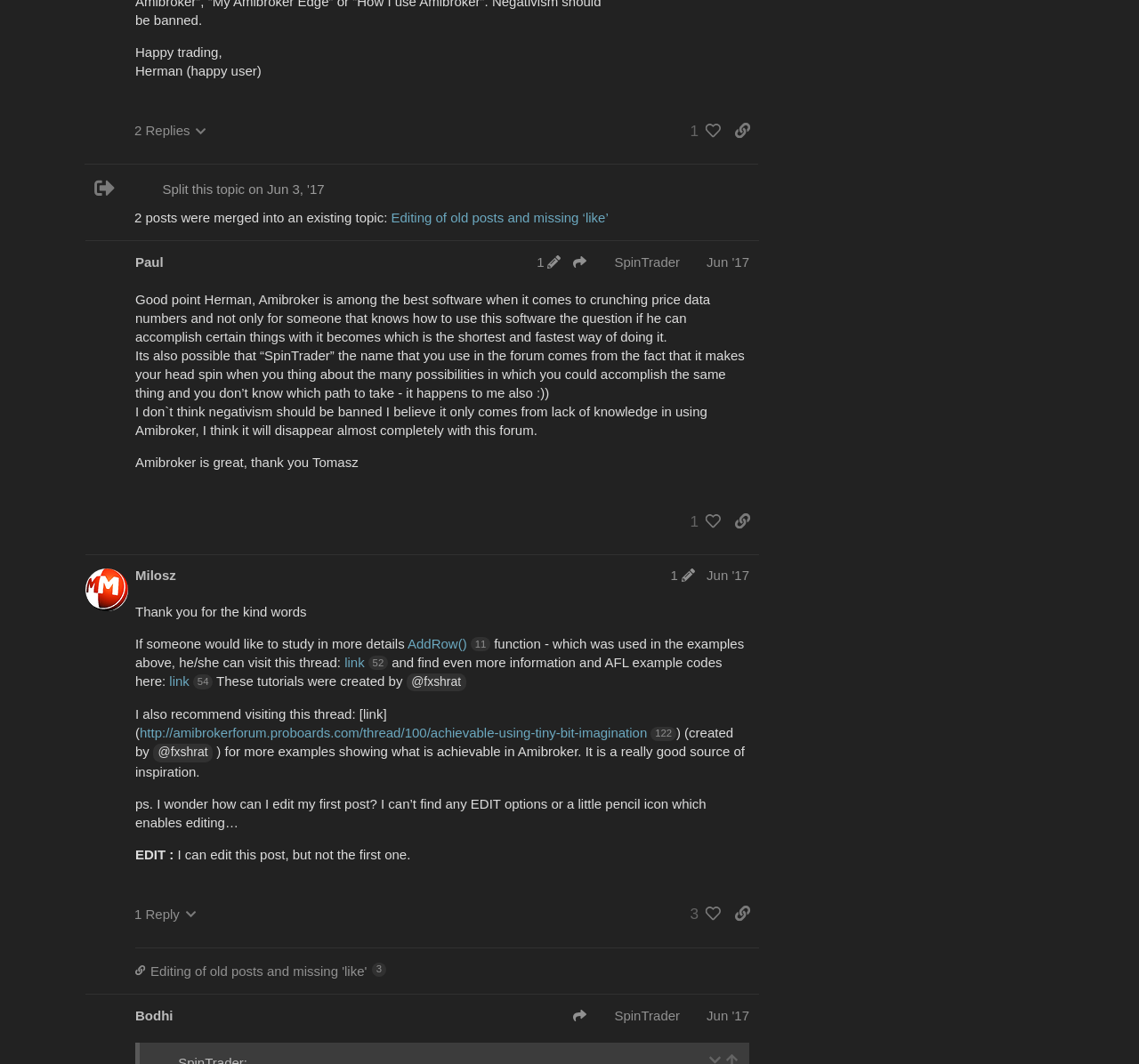Determine the bounding box coordinates for the area you should click to complete the following instruction: "Like the post".

[0.604, 0.063, 0.633, 0.092]